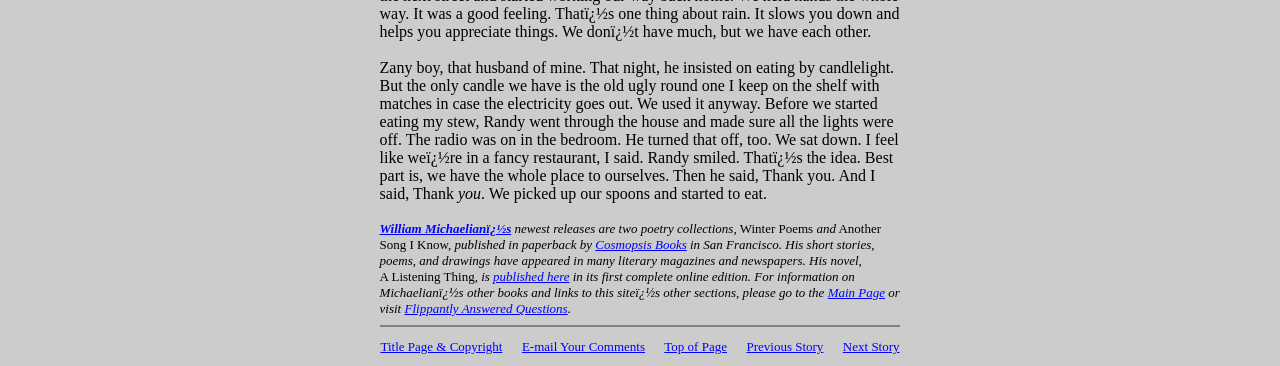Mark the bounding box of the element that matches the following description: "Title Page & Copyright".

[0.297, 0.926, 0.392, 0.967]